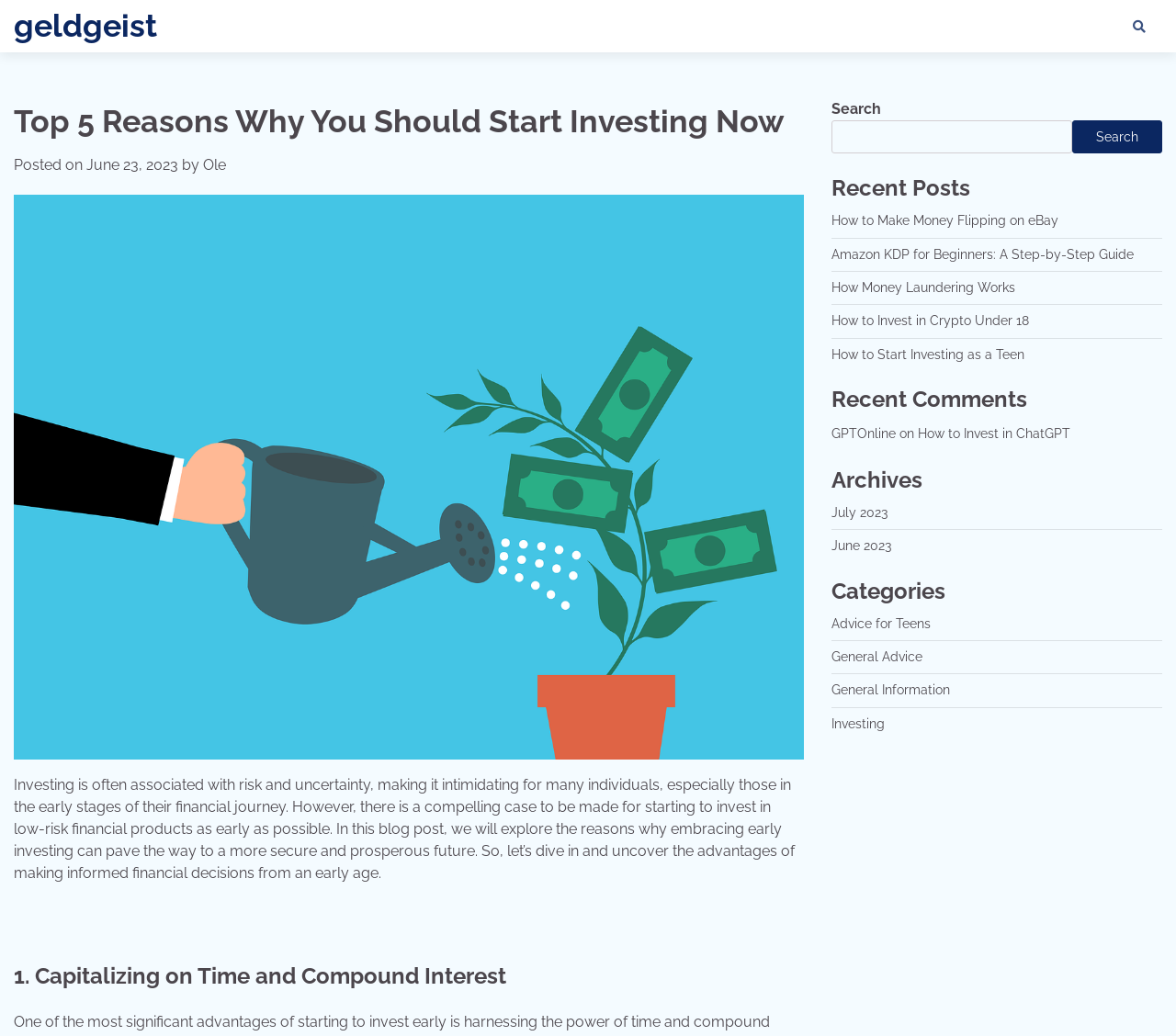Please determine the bounding box coordinates of the element's region to click for the following instruction: "View the Archives for June 2023".

[0.707, 0.52, 0.758, 0.534]